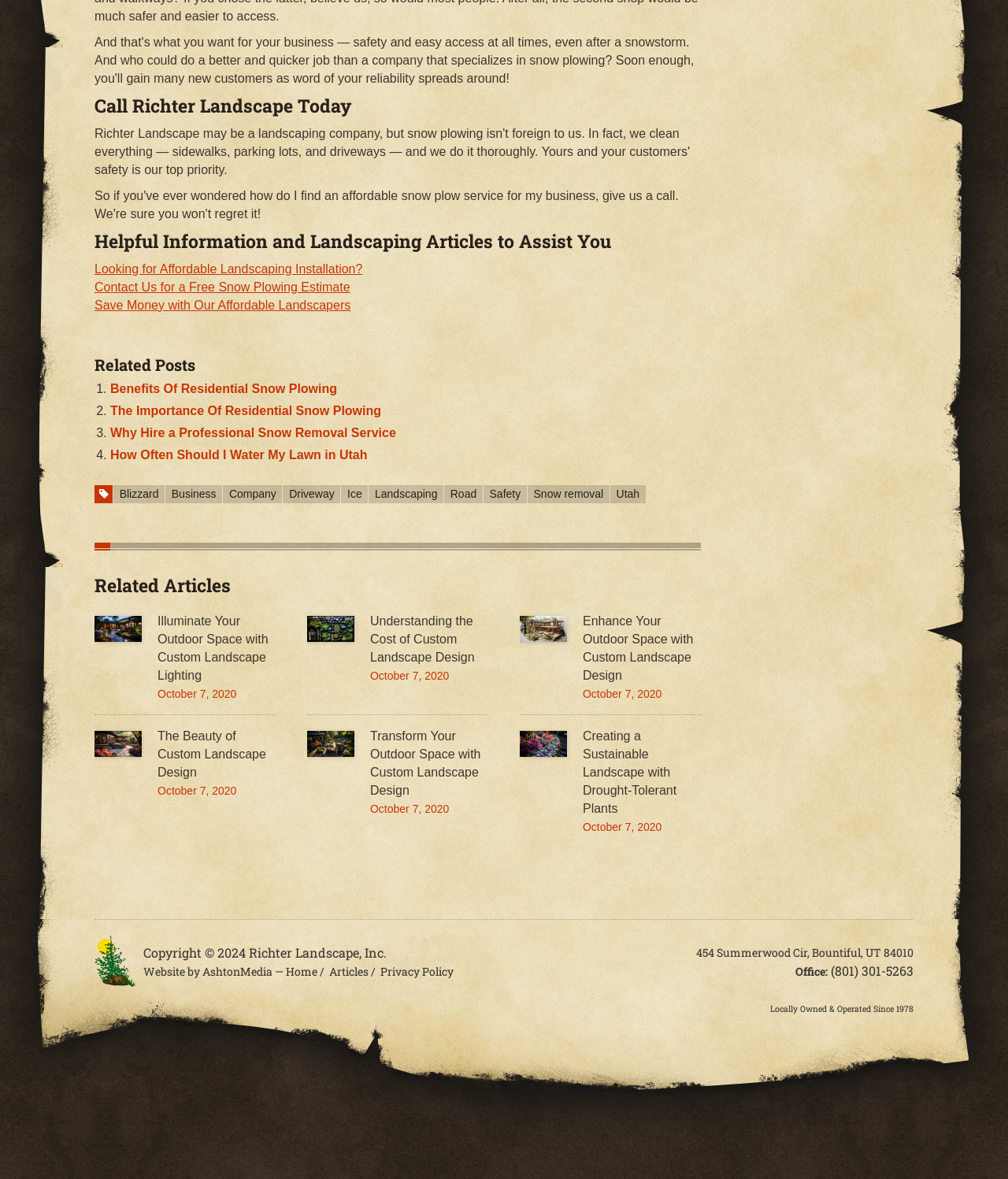What is the address of the company?
From the image, respond with a single word or phrase.

454 Summerwood Cir, Bountiful, UT 84010